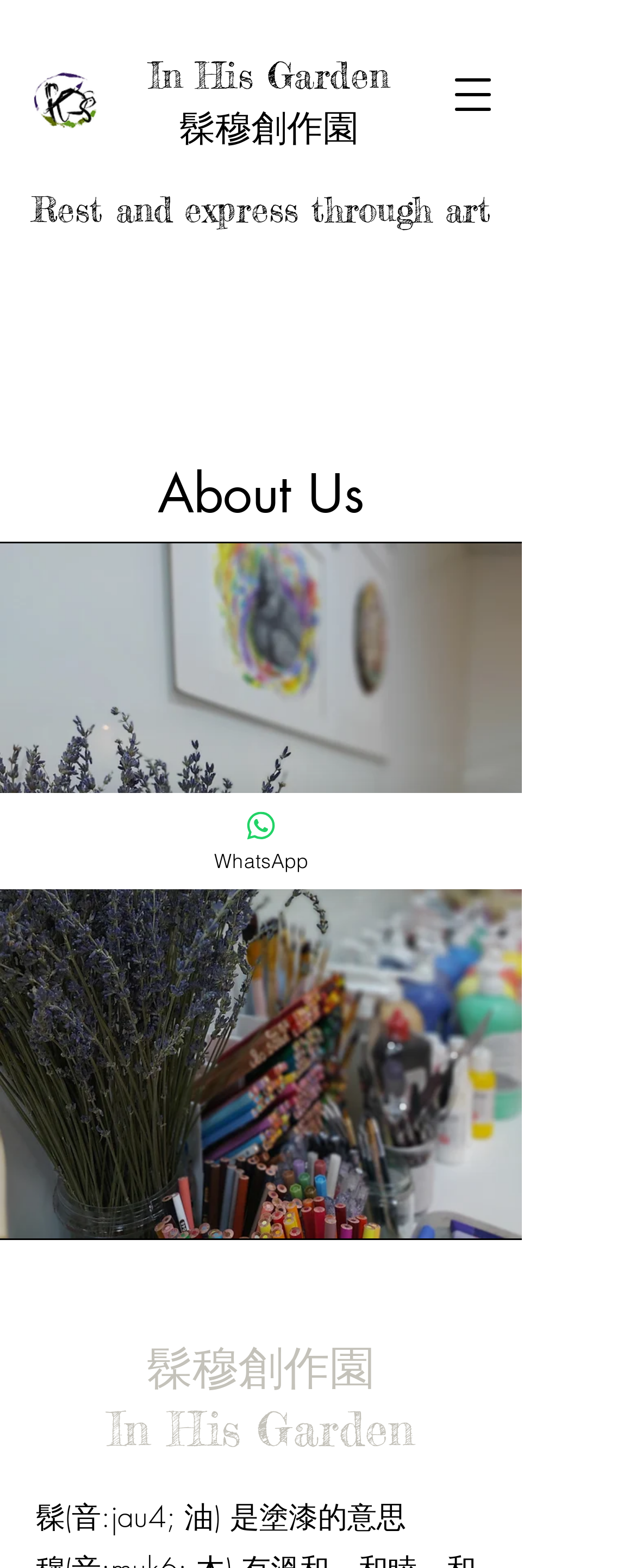Based on the element description, predict the bounding box coordinates (top-left x, top-left y, bottom-right x, bottom-right y) for the UI element in the screenshot: Get Best Price

None